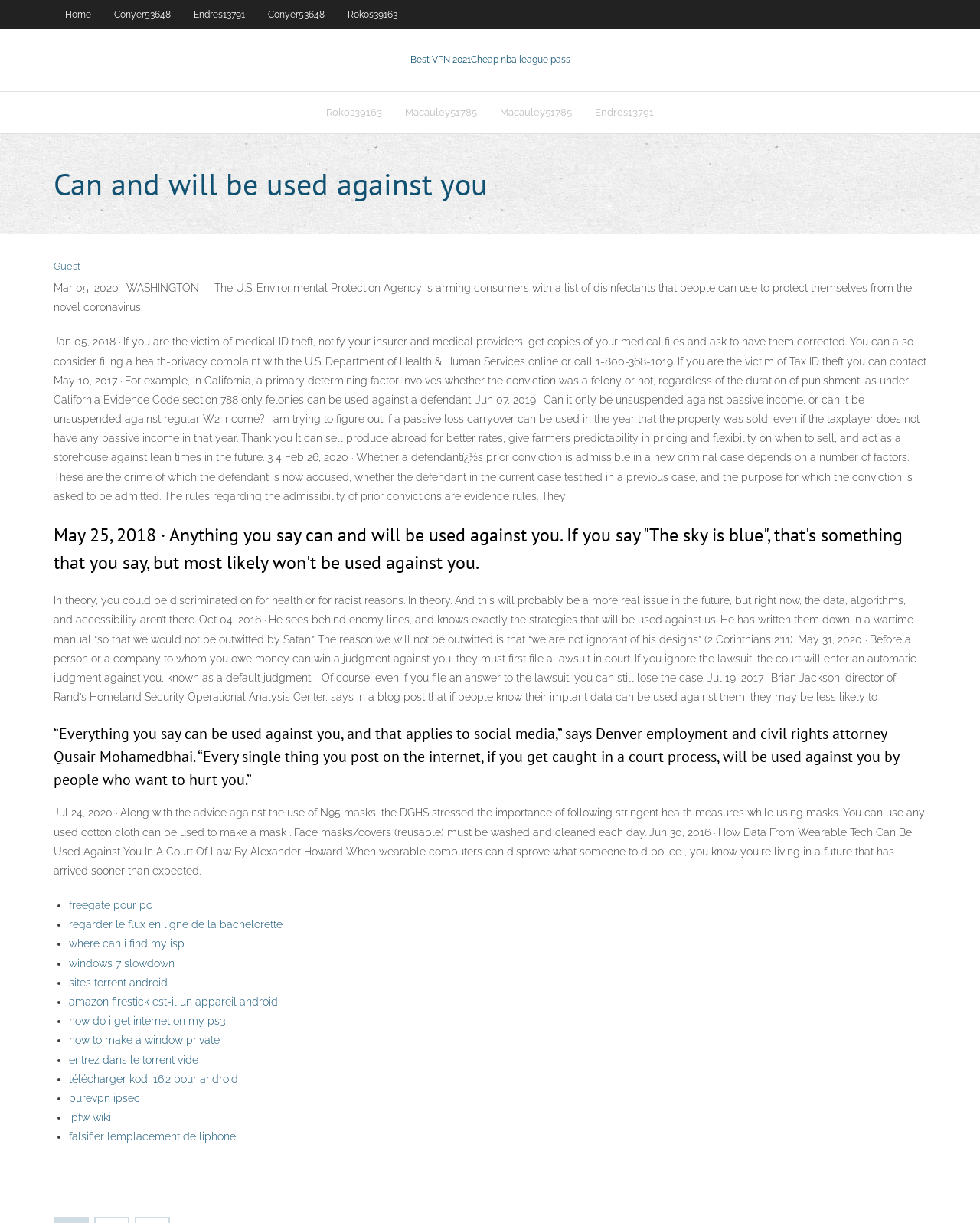What can be used against a defendant in a new criminal case?
Refer to the image and answer the question using a single word or phrase.

Prior conviction